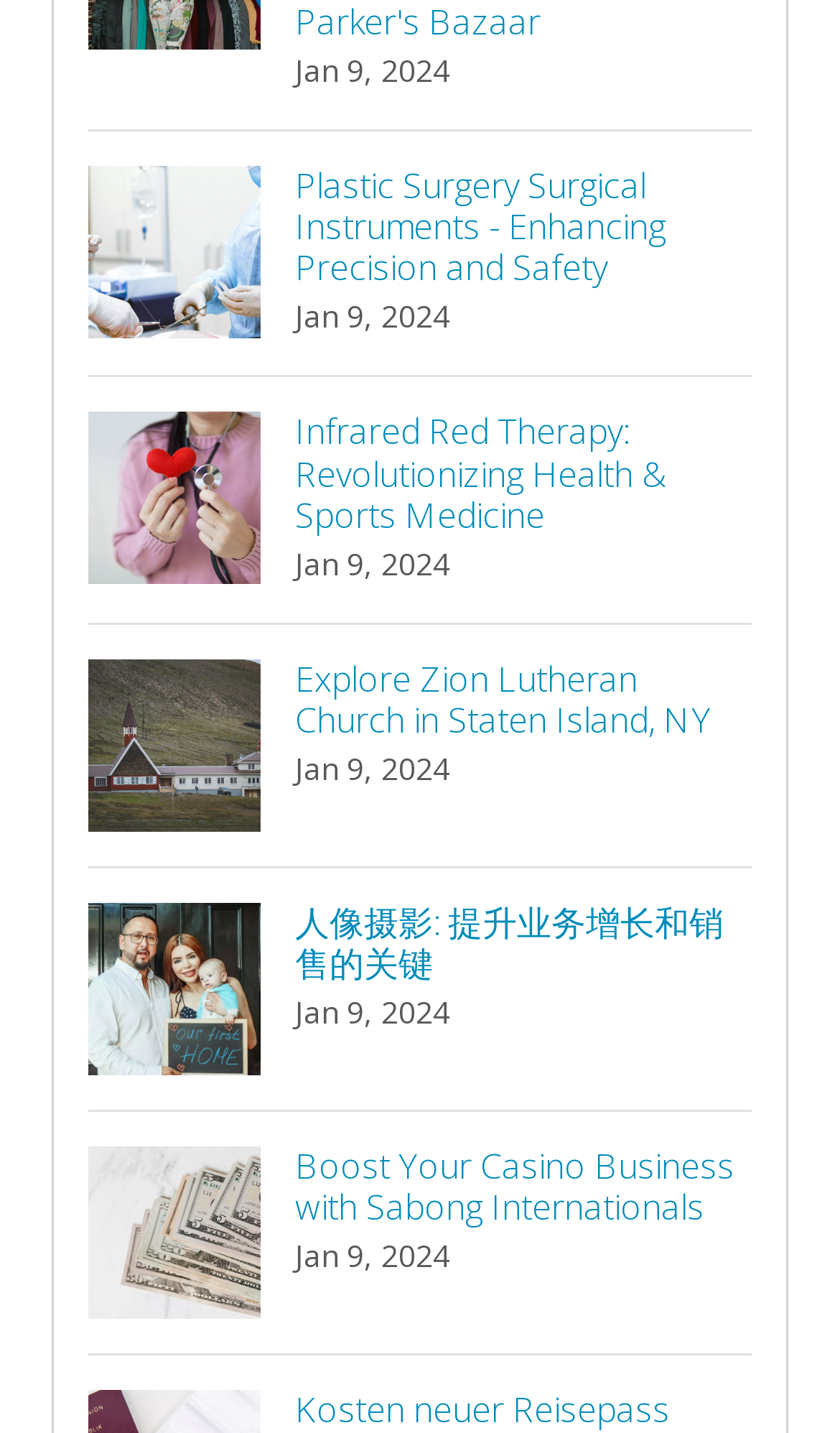Please reply to the following question using a single word or phrase: 
How many links are on the webpage?

5